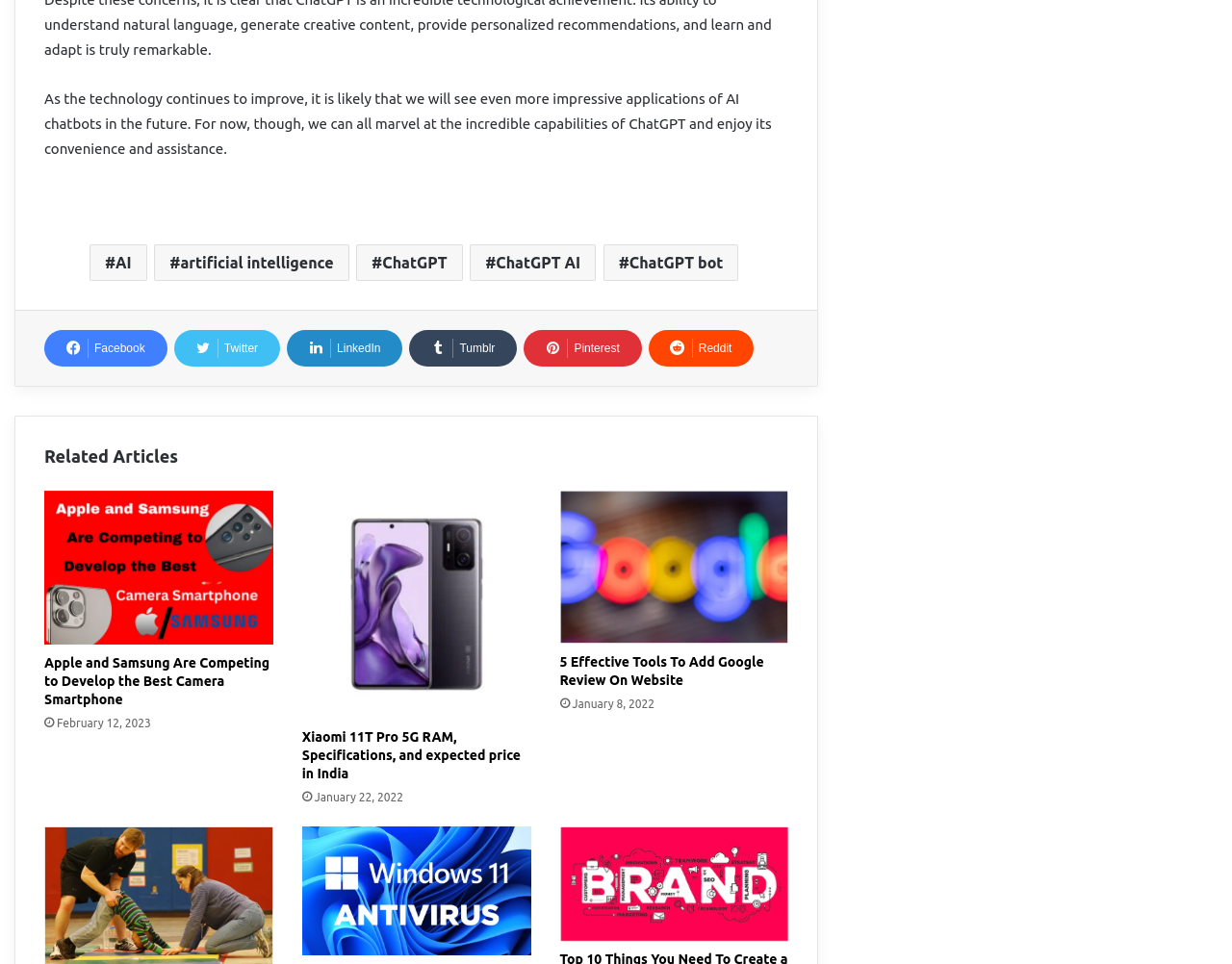Indicate the bounding box coordinates of the element that needs to be clicked to satisfy the following instruction: "Read the article about Apple and Samsung competing to develop the best camera smartphone". The coordinates should be four float numbers between 0 and 1, i.e., [left, top, right, bottom].

[0.036, 0.509, 0.222, 0.668]